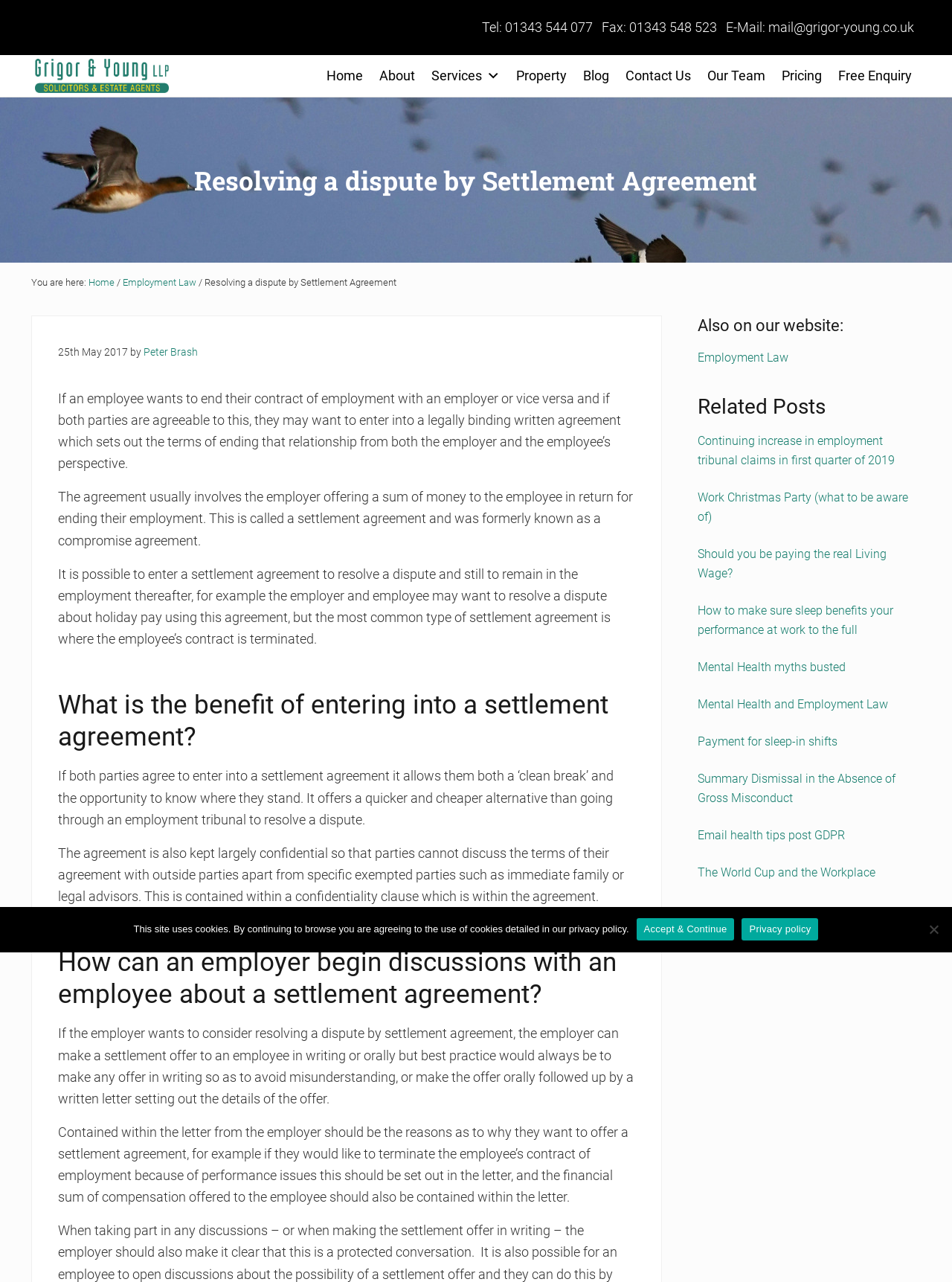Determine the webpage's heading and output its text content.

Resolving a dispute by Settlement Agreement